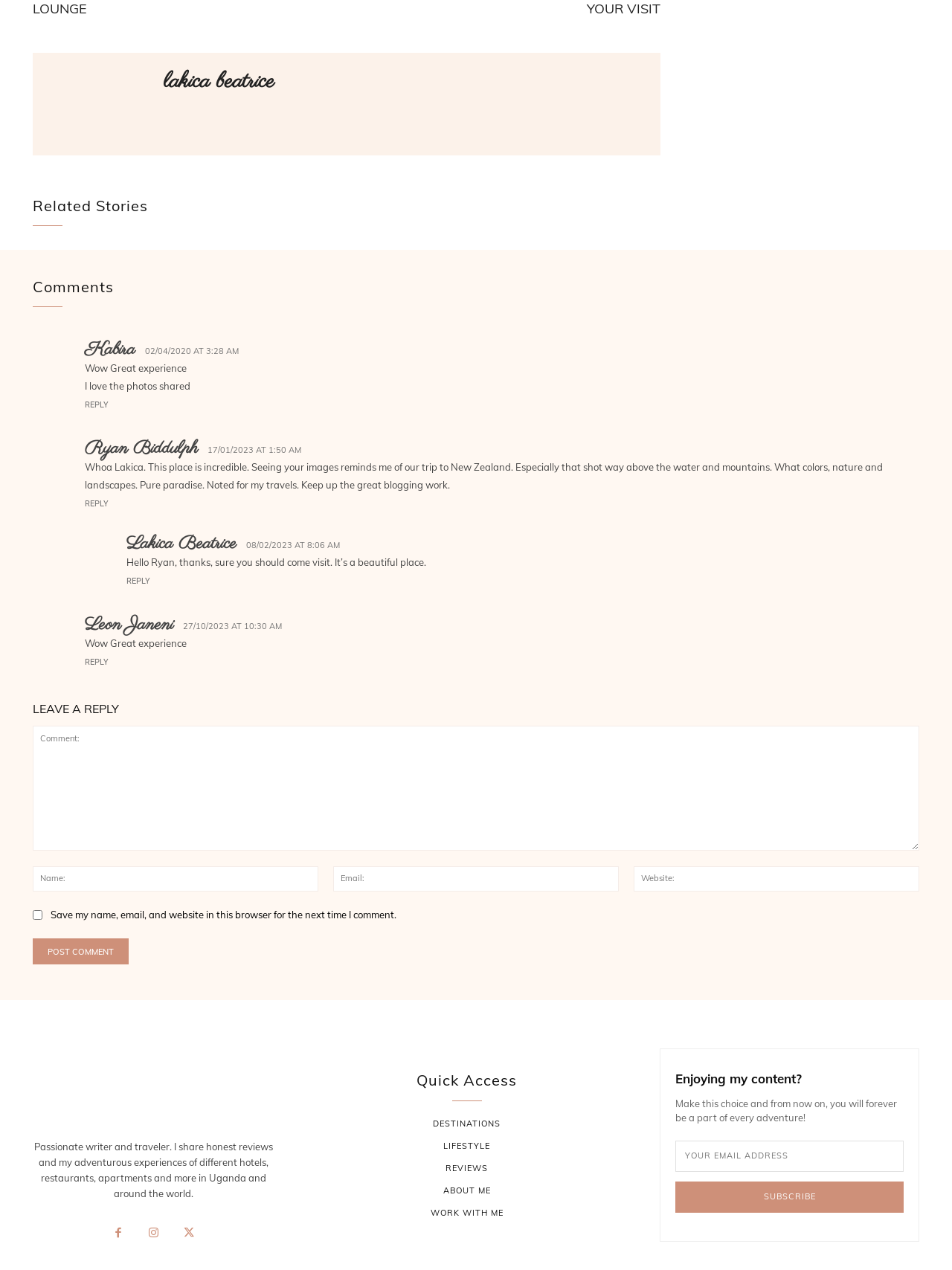Respond with a single word or phrase to the following question: What is the topic of the article with the comment 'Wow Great experience'?

Travel experience